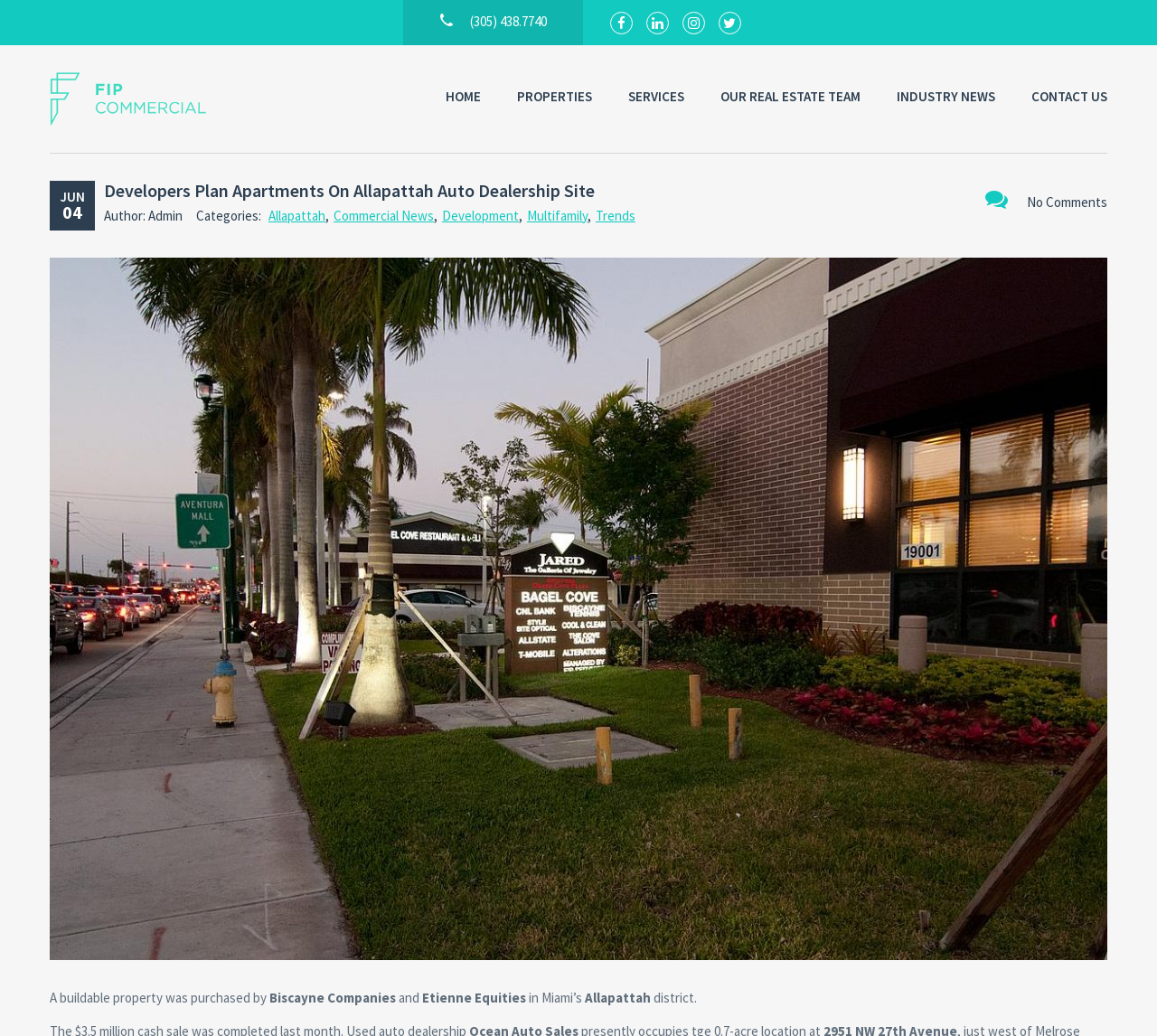Identify the bounding box for the UI element specified in this description: "No Comments". The coordinates must be four float numbers between 0 and 1, formatted as [left, top, right, bottom].

[0.852, 0.181, 0.957, 0.206]